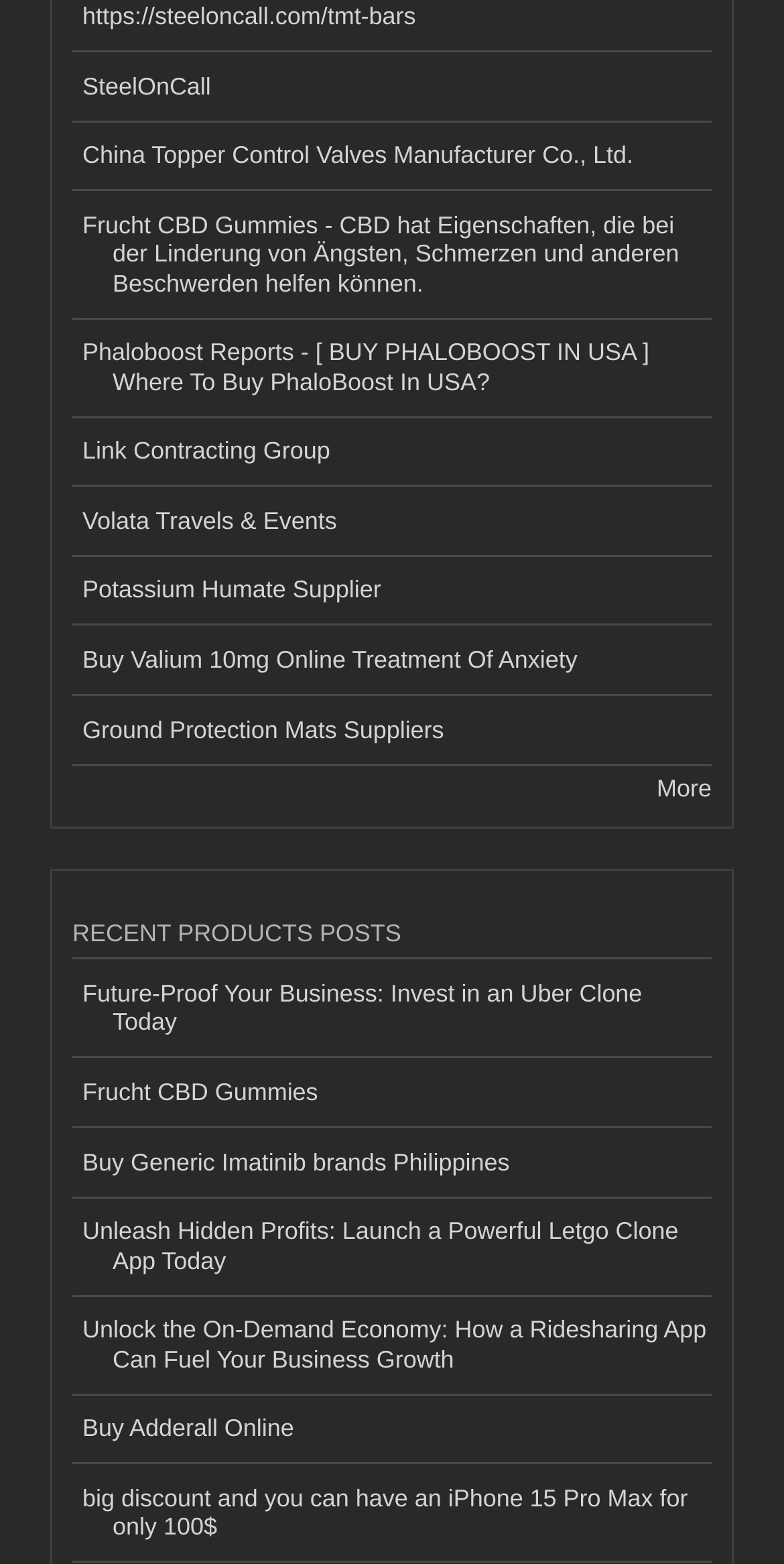Can you determine the bounding box coordinates of the area that needs to be clicked to fulfill the following instruction: "Contact Us"?

None